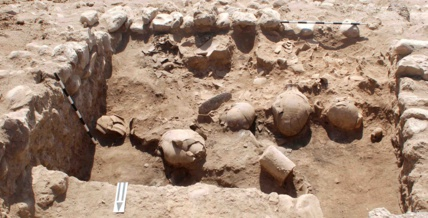Please answer the following question using a single word or phrase: 
What is the weight of the barley flour in the ancient storage jar?

5 kg